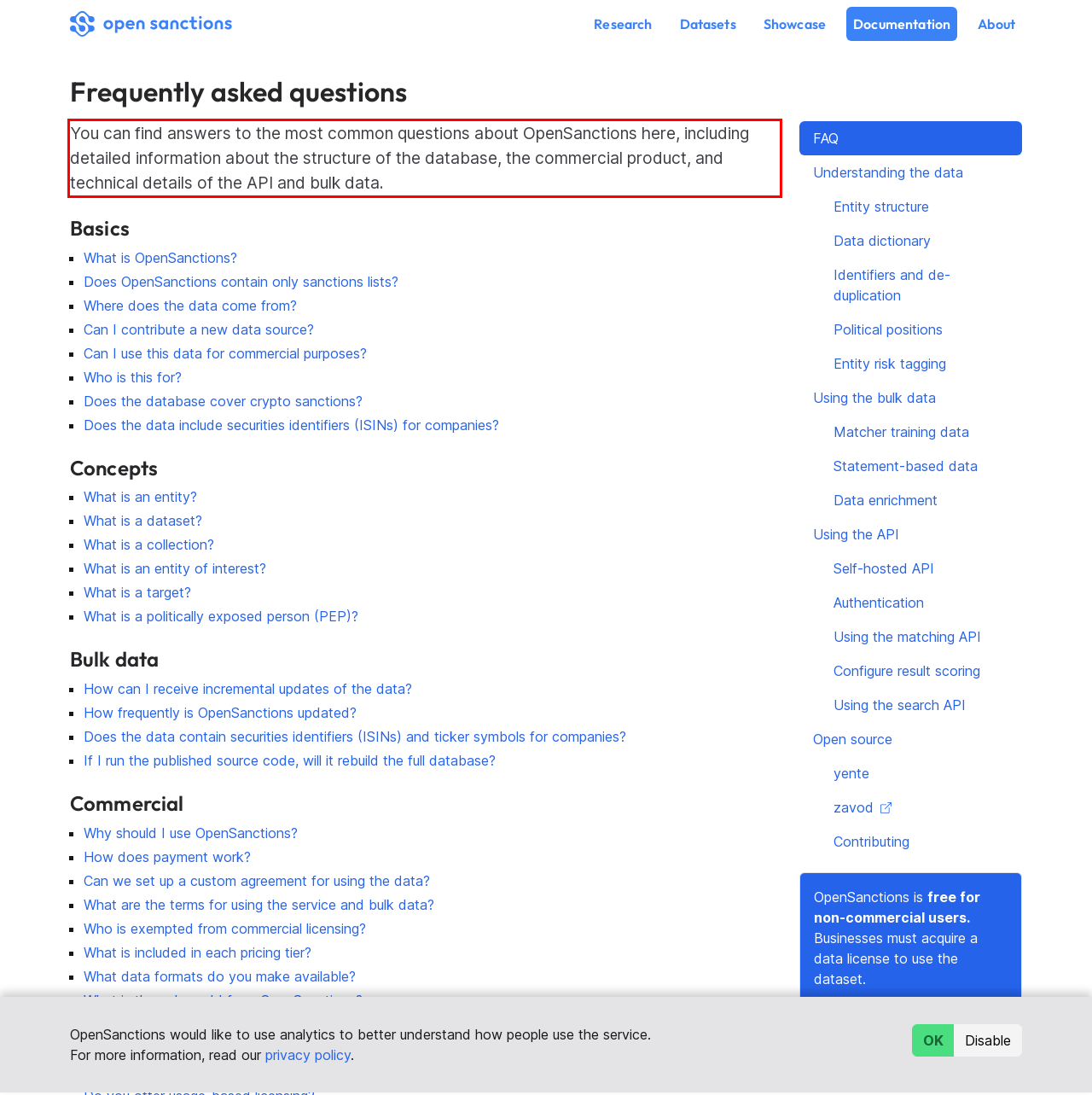Within the screenshot of the webpage, there is a red rectangle. Please recognize and generate the text content inside this red bounding box.

You can find answers to the most common questions about OpenSanctions here, including detailed information about the structure of the database, the commercial product, and technical details of the API and bulk data.